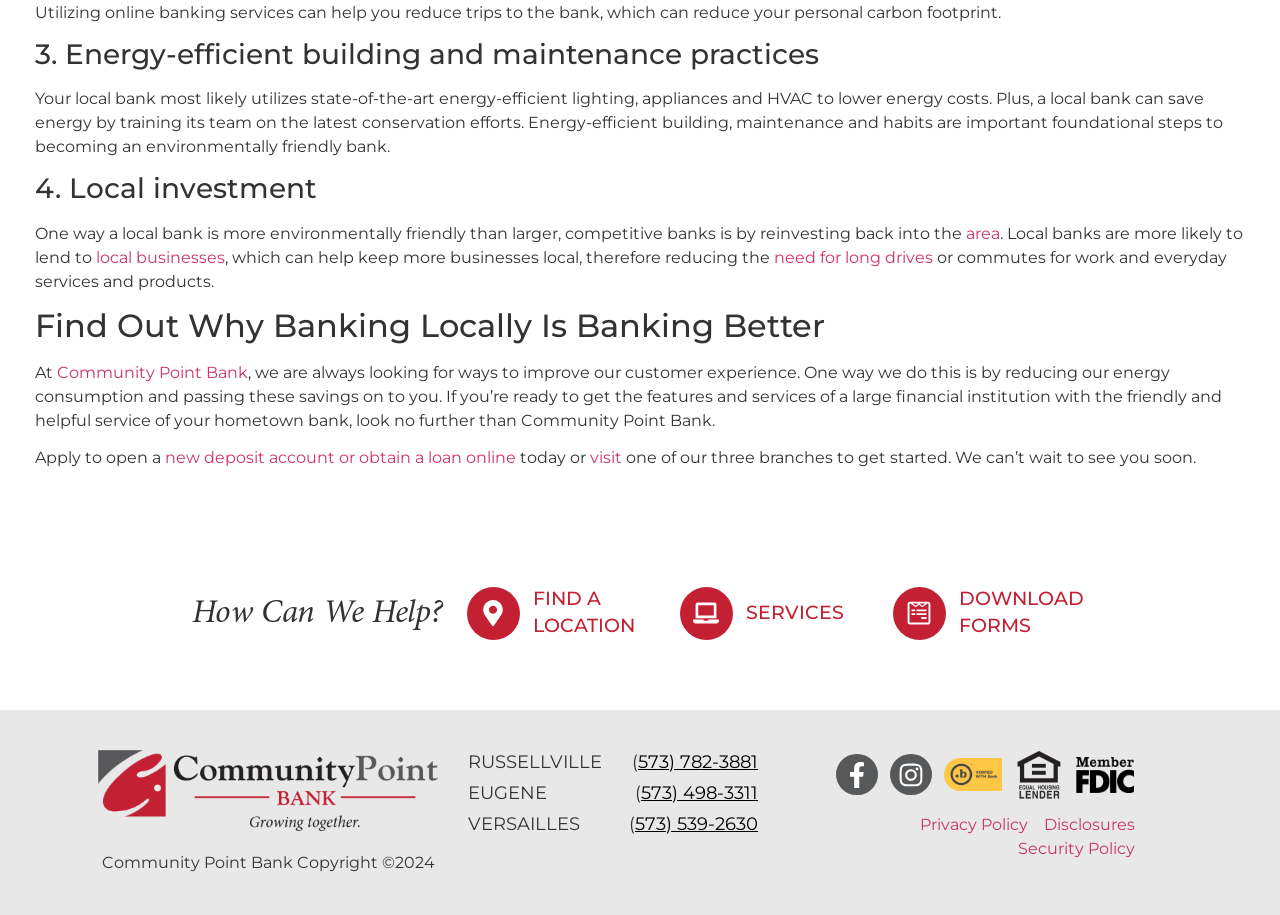Bounding box coordinates are given in the format (top-left x, top-left y, bottom-right x, bottom-right y). All values should be floating point numbers between 0 and 1. Provide the bounding box coordinate for the UI element described as: Community Point Bank

[0.045, 0.397, 0.194, 0.418]